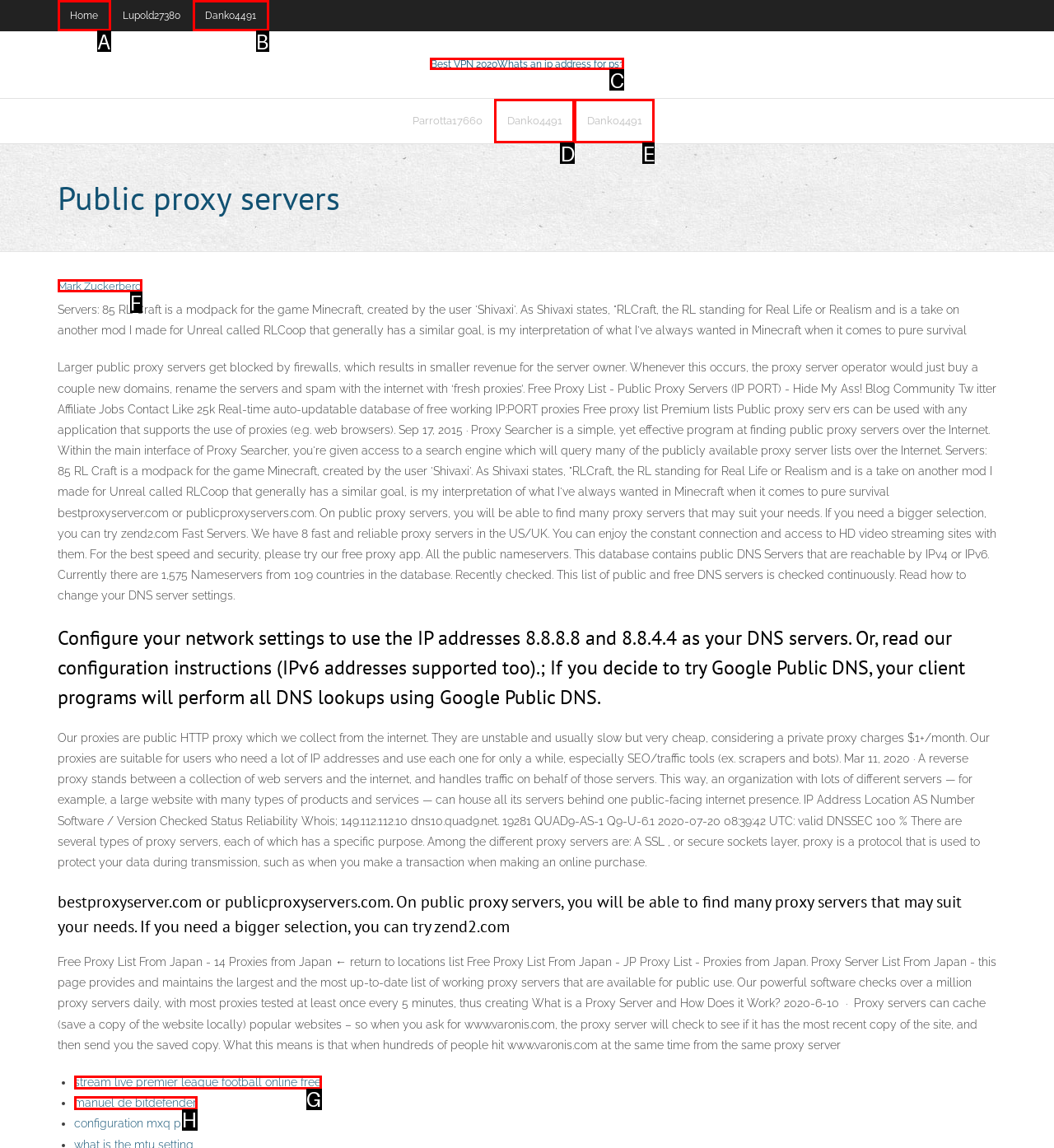Tell me which one HTML element best matches the description: Mark Zuckerberg
Answer with the option's letter from the given choices directly.

F